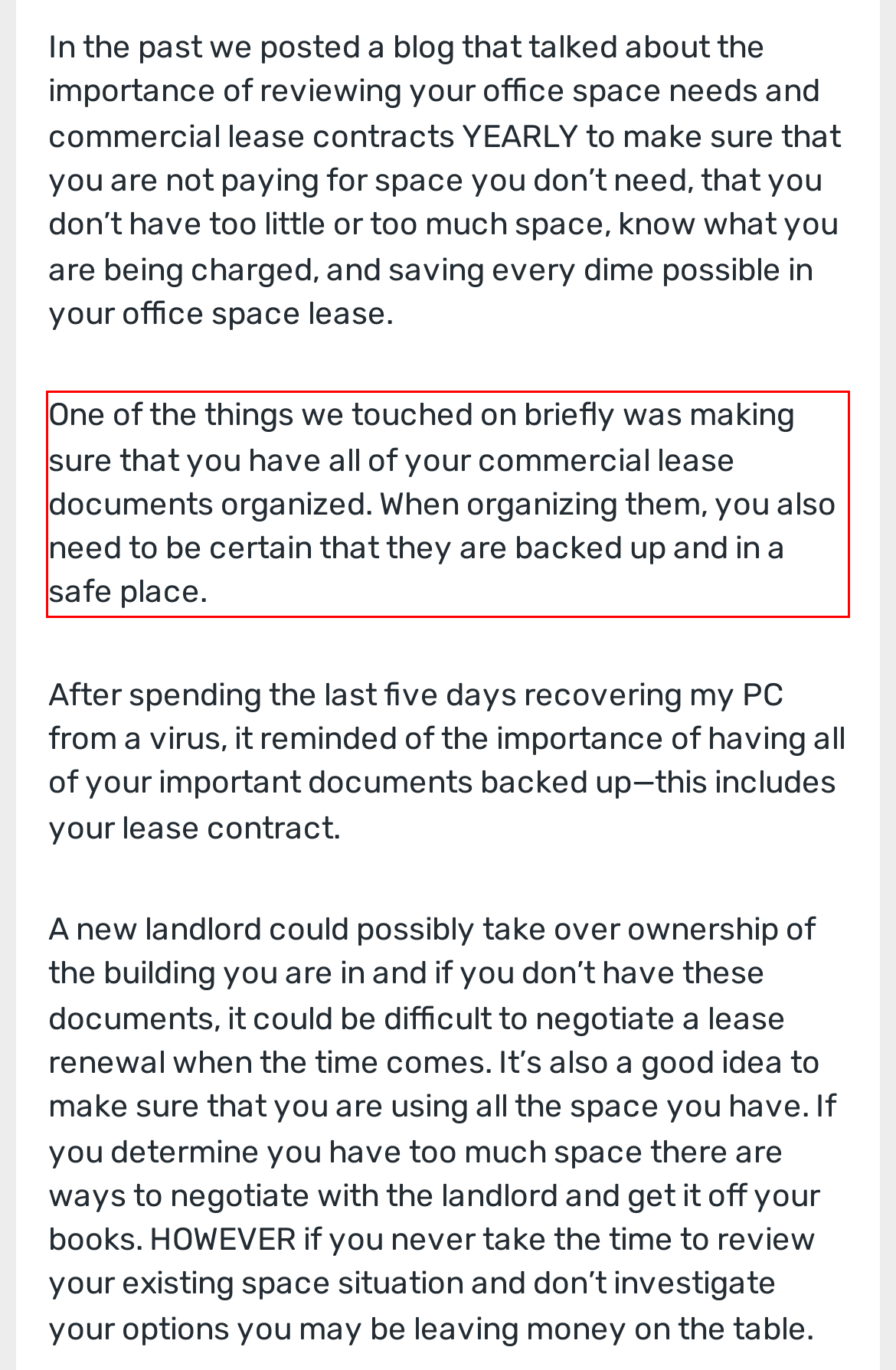With the given screenshot of a webpage, locate the red rectangle bounding box and extract the text content using OCR.

One of the things we touched on briefly was making sure that you have all of your commercial lease documents organized. When organizing them, you also need to be certain that they are backed up and in a safe place.